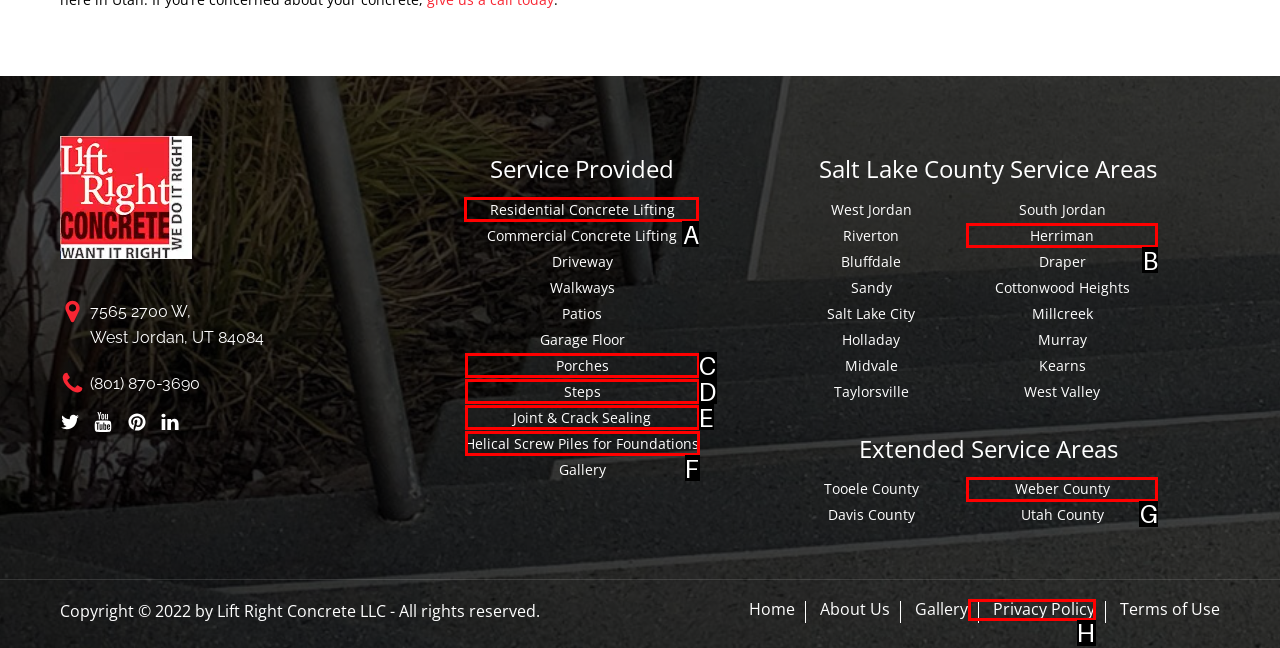Identify the letter of the UI element I need to click to carry out the following instruction: Click on the 'Cleaning and Tweaking' link

None